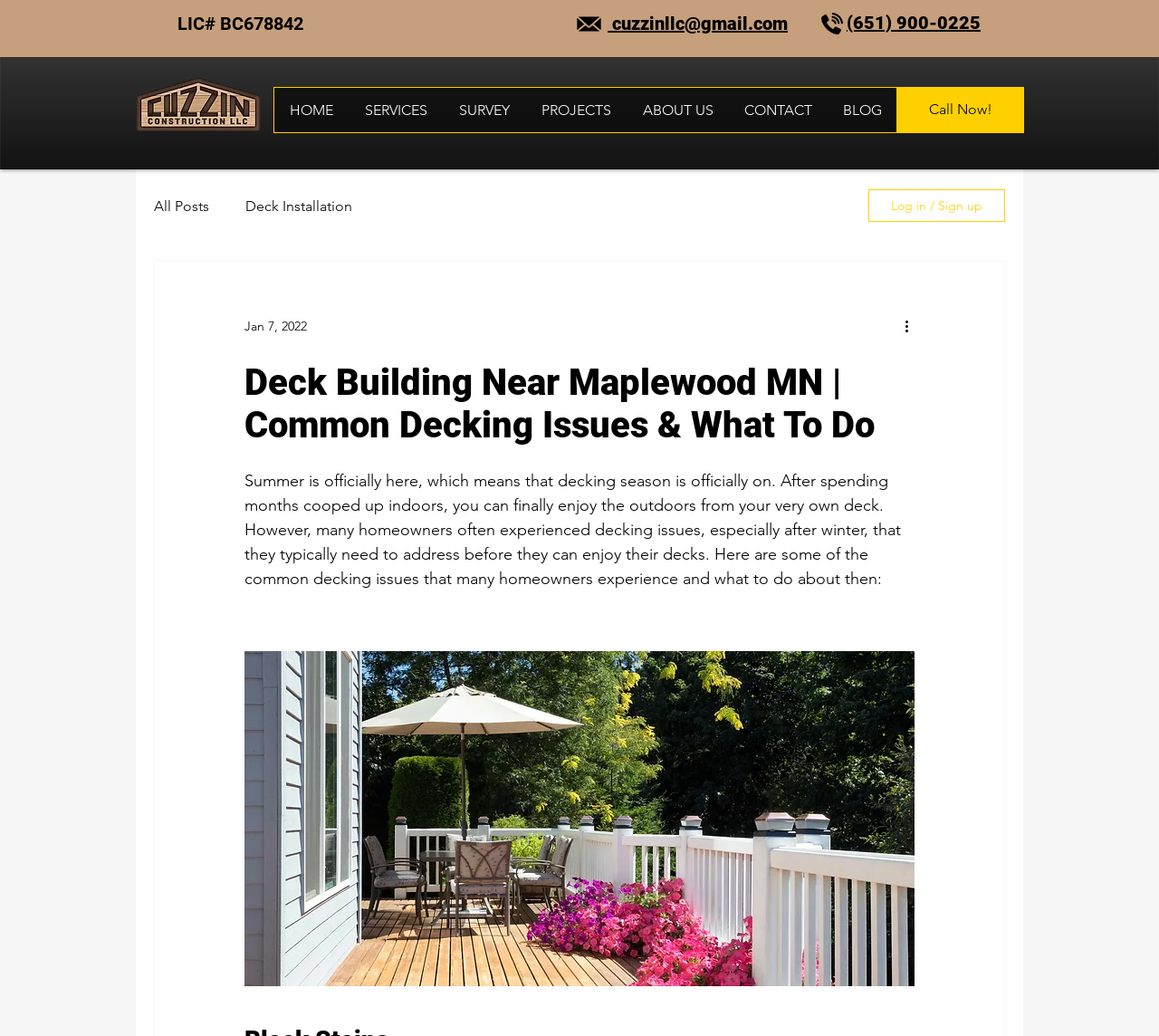Provide the bounding box coordinates of the area you need to click to execute the following instruction: "Read the blog post".

[0.133, 0.19, 0.18, 0.207]